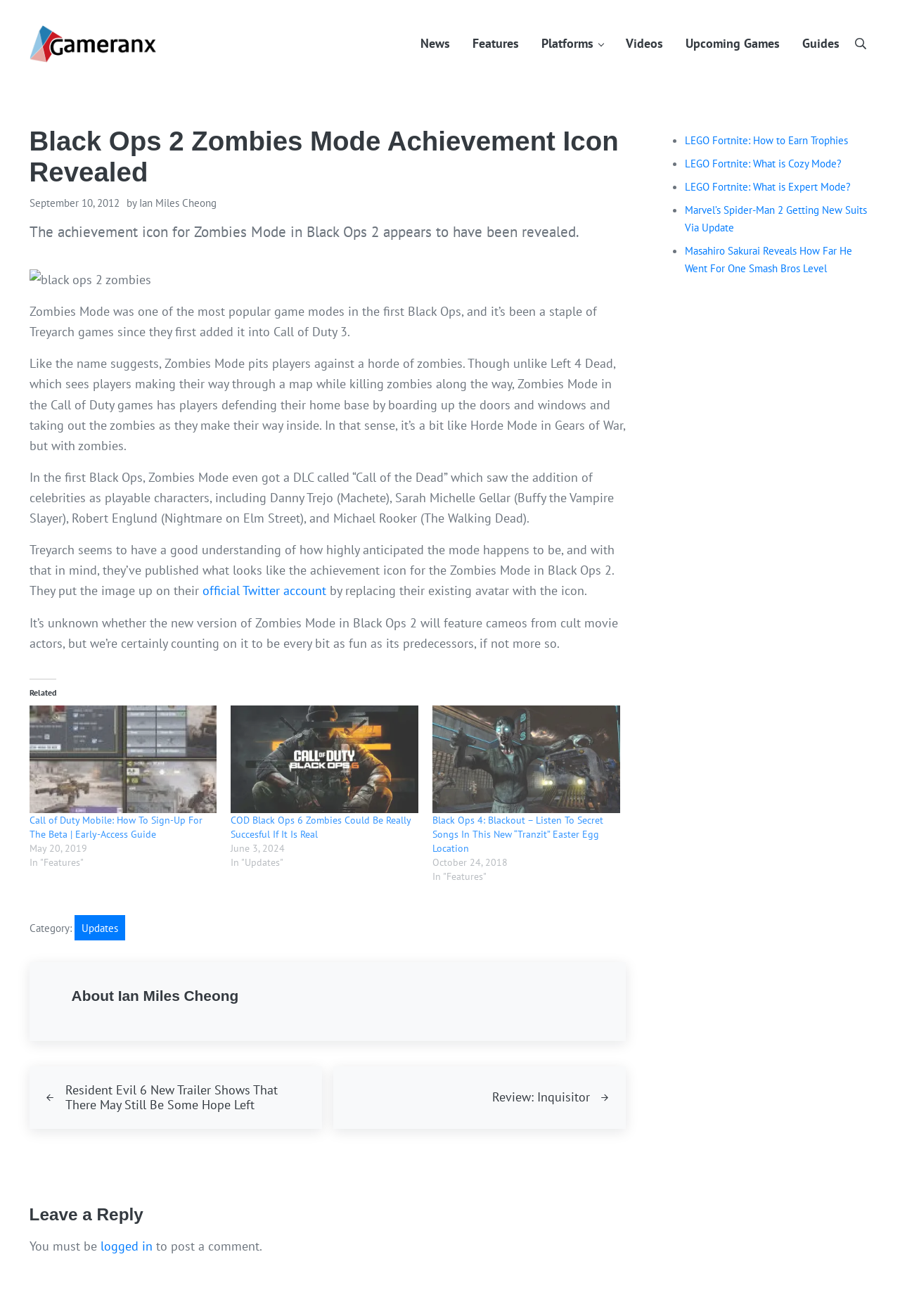Please identify the bounding box coordinates of the area that needs to be clicked to fulfill the following instruction: "Leave a reply."

[0.032, 0.916, 0.696, 0.93]